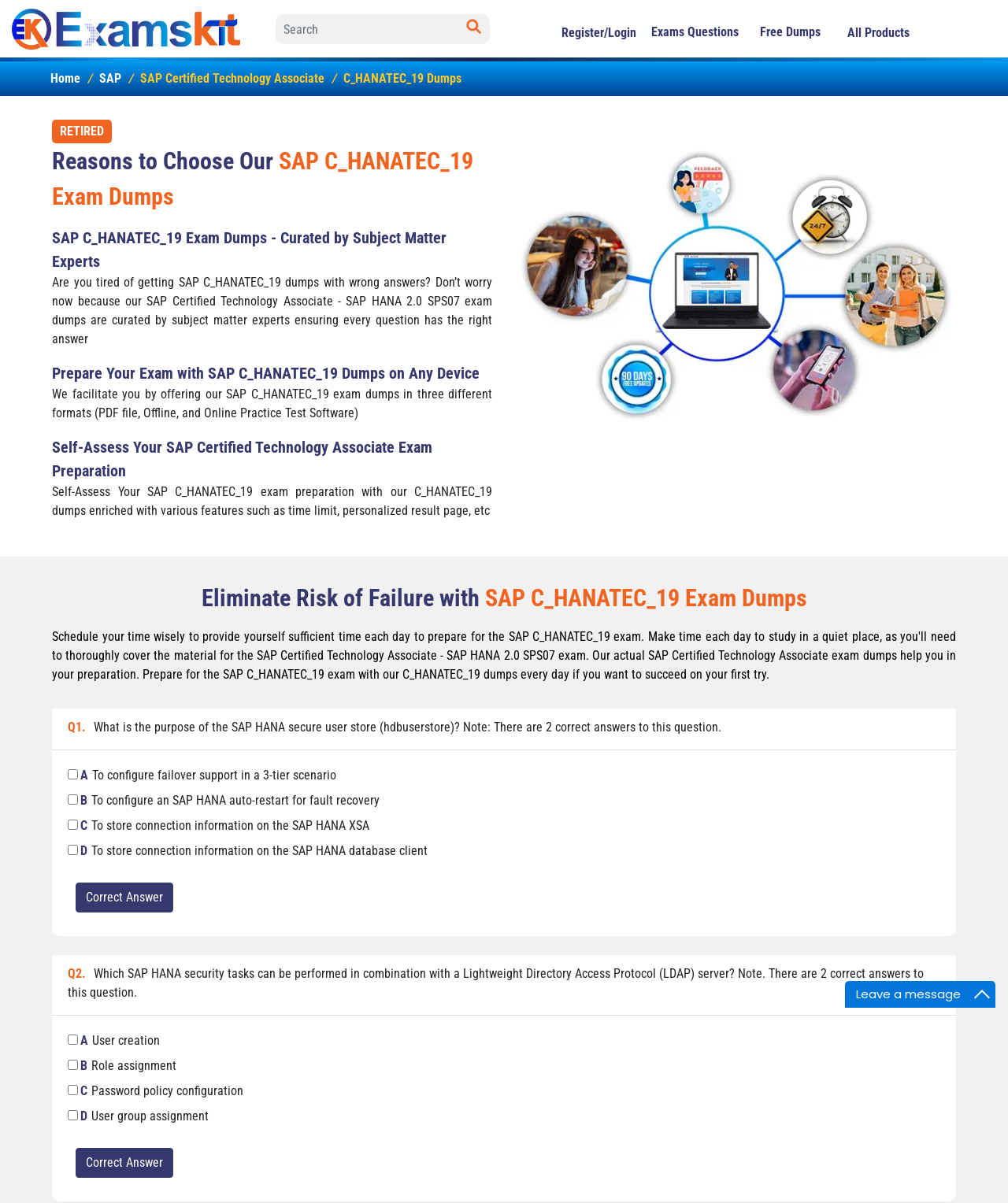What is the feature of the SAP C_HANATEC_19 exam dumps that allows users to self-assess their preparation?
Using the image as a reference, answer the question in detail.

The question is asking about the feature of the SAP C_HANATEC_19 exam dumps that allows users to self-assess their preparation. According to the webpage, one of the features is 'time limit'. This can be found in the section where it says 'Self-Assess Your SAP C_HANATEC_19 exam preparation with our C_HANATEC_19 dumps enriched with various features such as time limit, personalized result page, etc'.